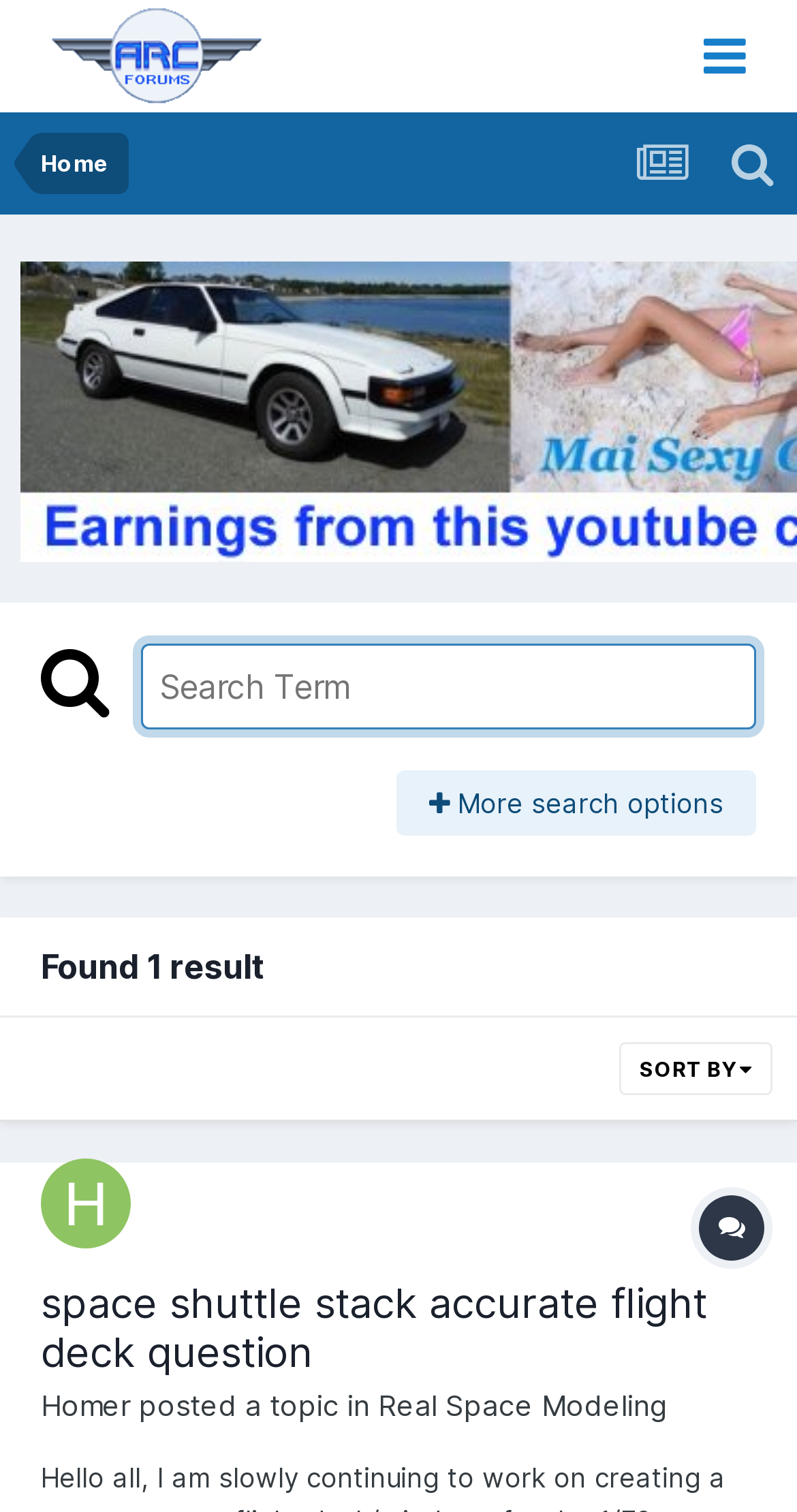What is the category of the topic?
Provide a comprehensive and detailed answer to the question.

The category of the topic can be found by looking at the link element that says 'Real Space Modeling'. This link is located below the topic heading and indicates that the topic is categorized under 'Real Space Modeling'.